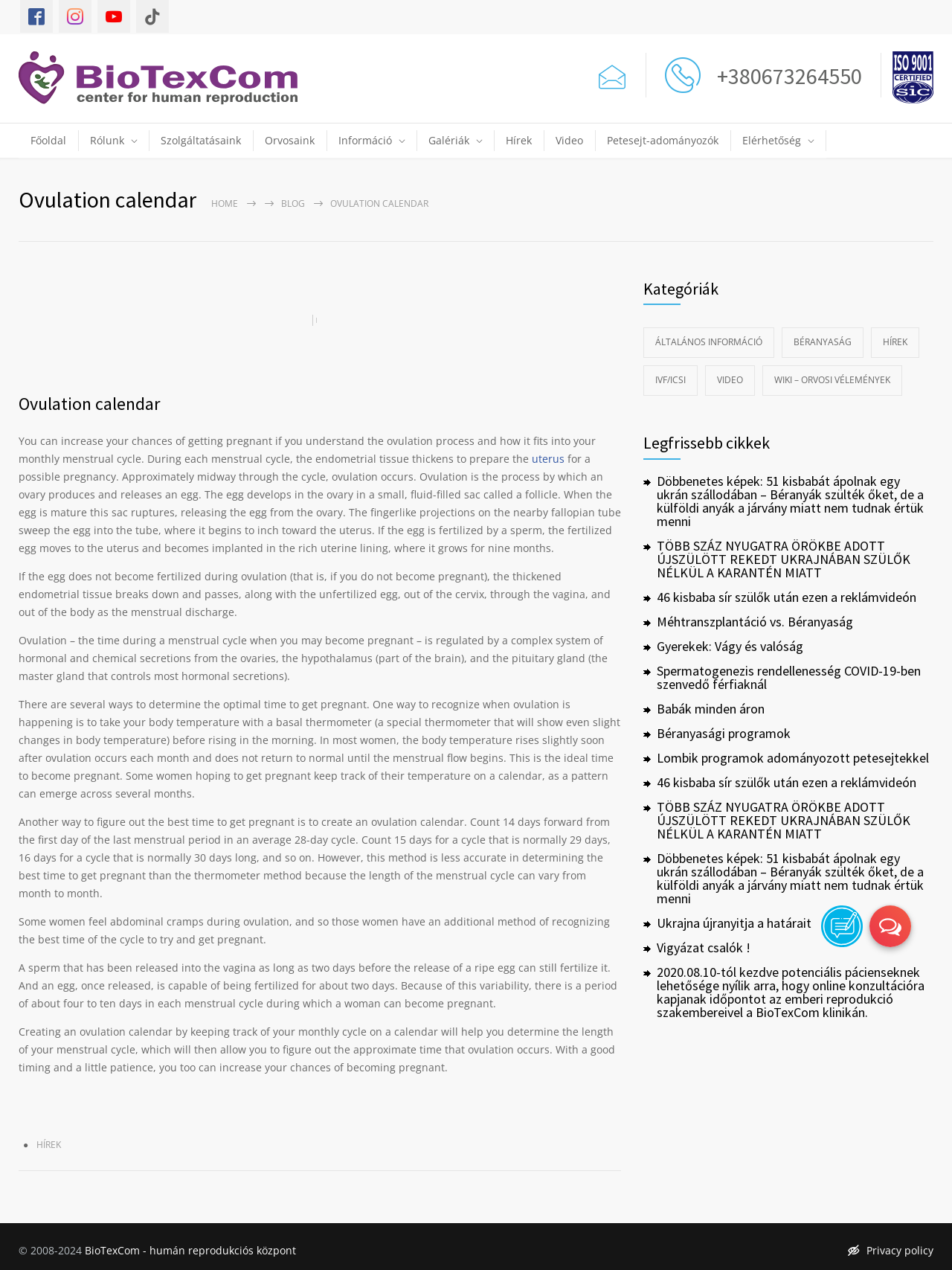Provide the bounding box coordinates for the specified HTML element described in this description: "Hírek". The coordinates should be four float numbers ranging from 0 to 1, in the format [left, top, right, bottom].

[0.038, 0.896, 0.064, 0.906]